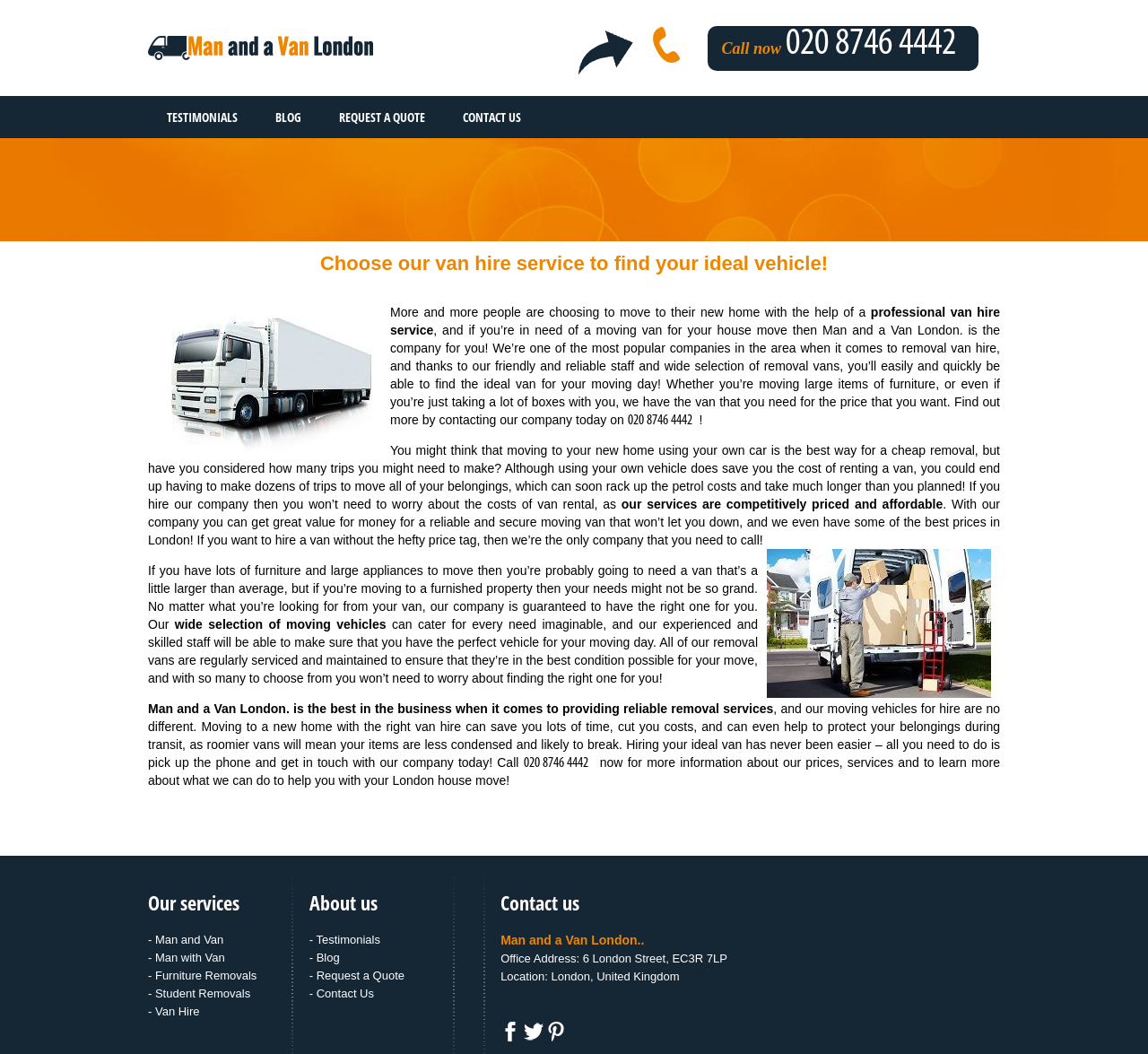Please locate the bounding box coordinates of the region I need to click to follow this instruction: "Click the 'Call Now!' button".

[0.684, 0.037, 0.84, 0.054]